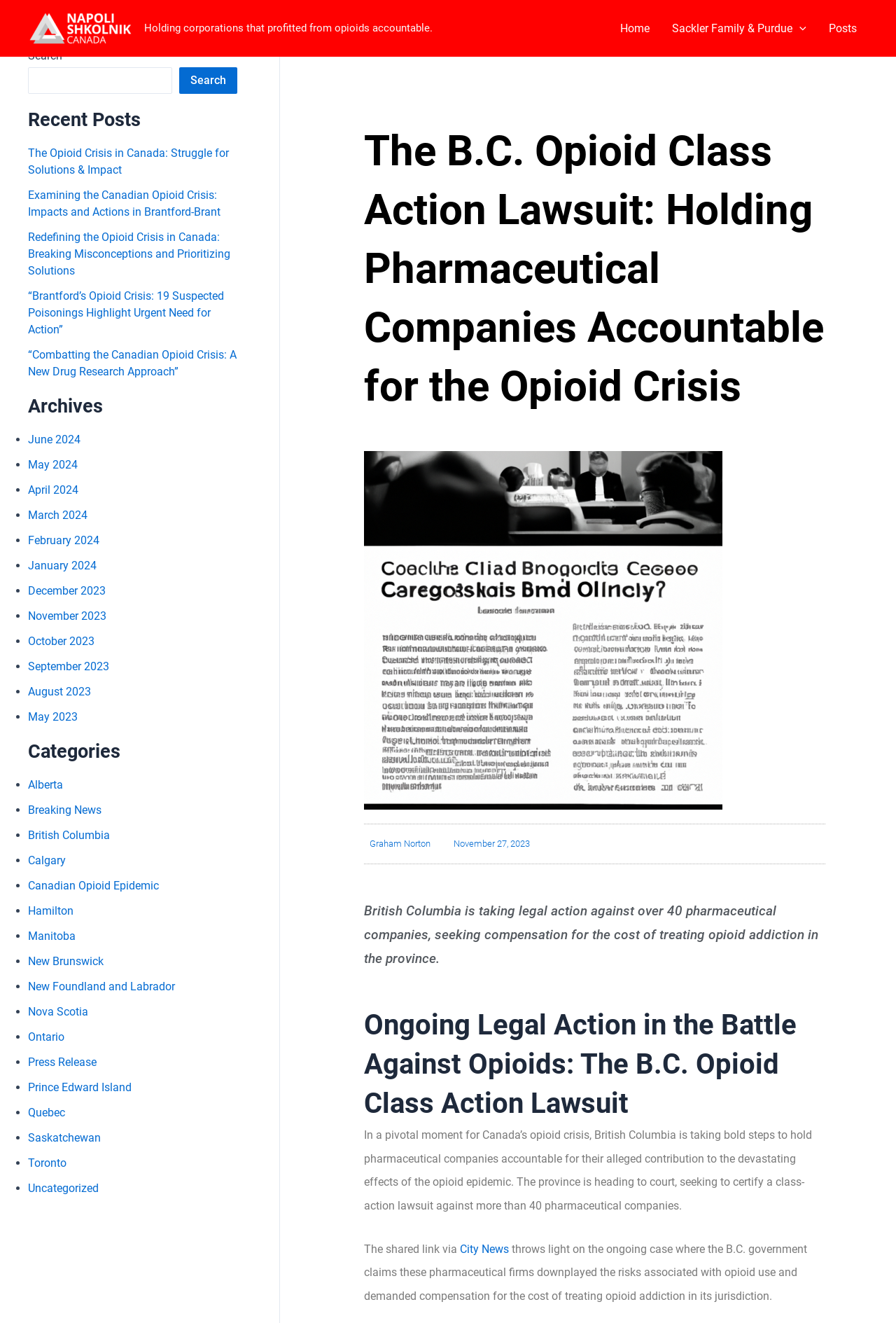Please identify the bounding box coordinates of the area that needs to be clicked to fulfill the following instruction: "Read recent post 'The Opioid Crisis in Canada: Struggle for Solutions & Impact'."

[0.031, 0.111, 0.255, 0.134]